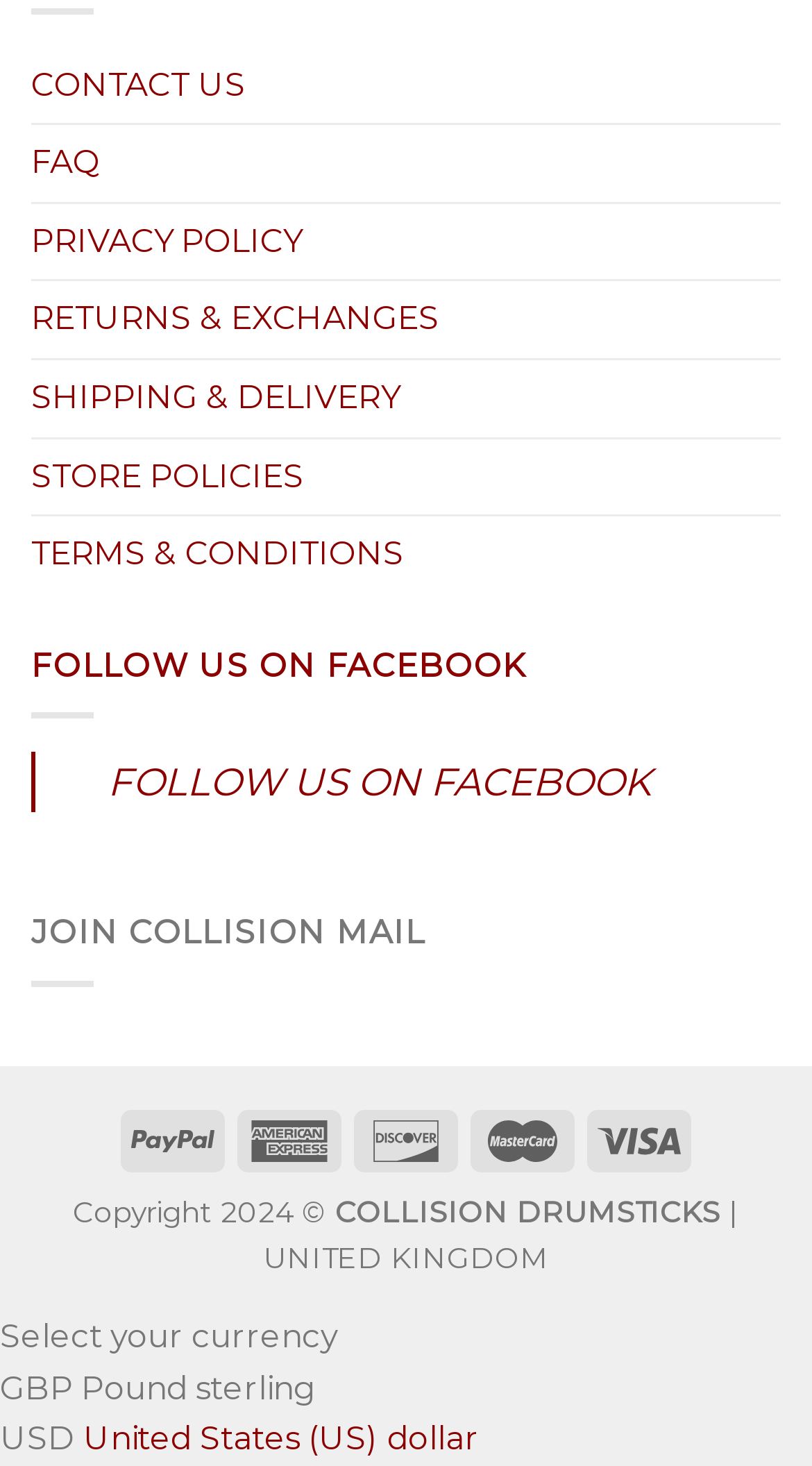Please mark the bounding box coordinates of the area that should be clicked to carry out the instruction: "Go to TERMS & CONDITIONS".

[0.038, 0.352, 0.497, 0.404]